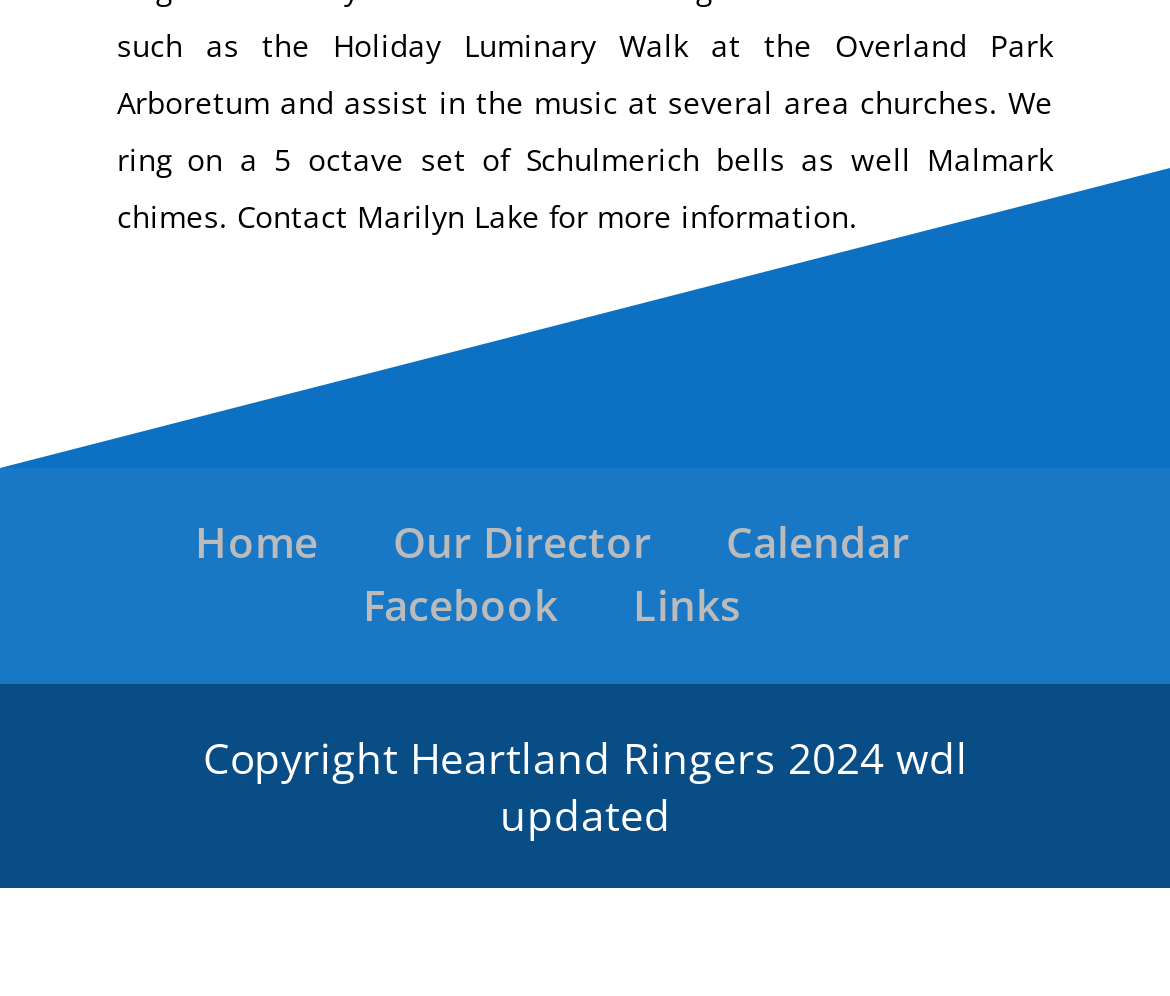Using the webpage screenshot, find the UI element described by Links. Provide the bounding box coordinates in the format (top-left x, top-left y, bottom-right x, bottom-right y), ensuring all values are floating point numbers between 0 and 1.

[0.541, 0.578, 0.633, 0.636]